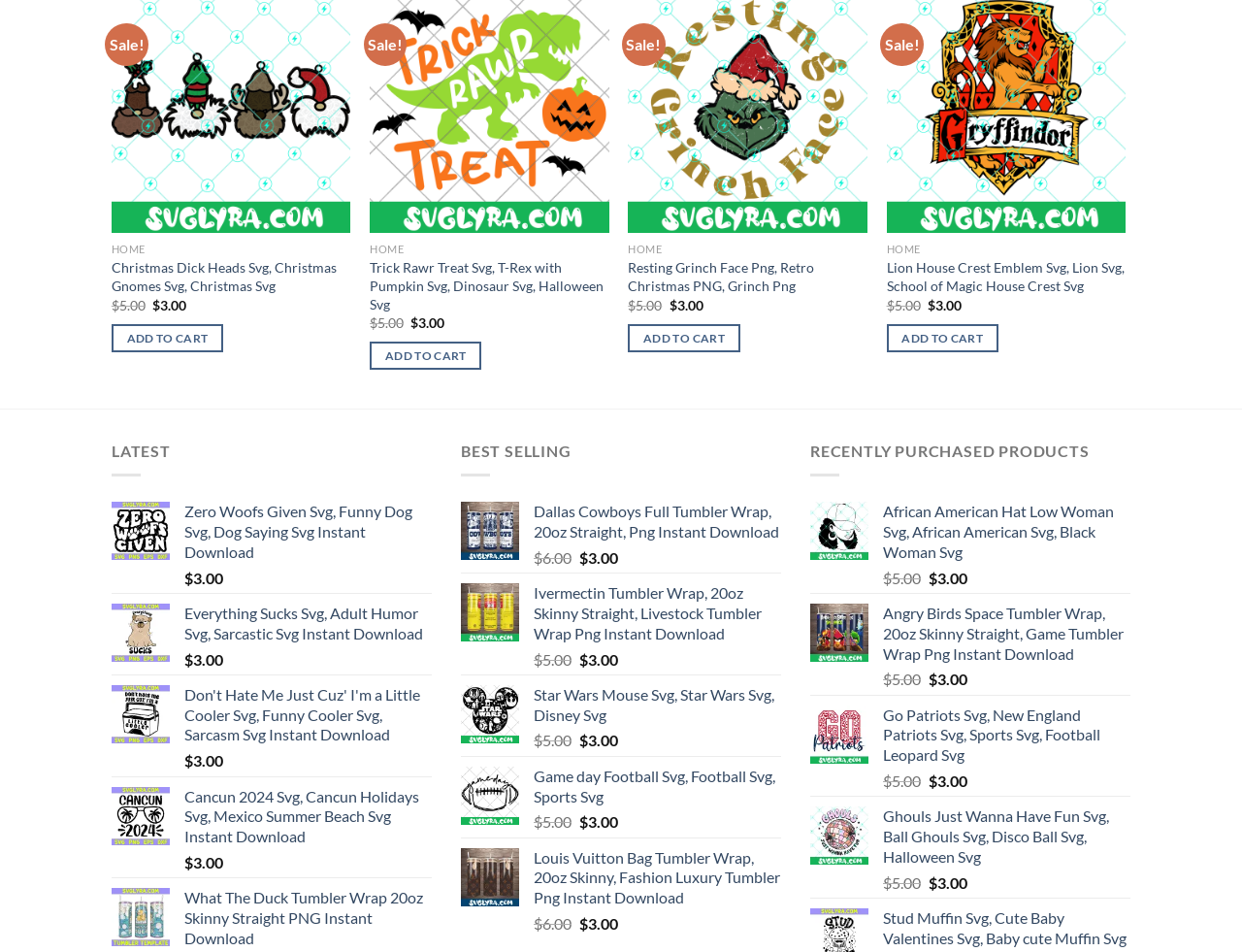Please find the bounding box coordinates of the element that must be clicked to perform the given instruction: "View 'Dallas Cowboys Full Tumbler Wrap Dallas Cowboys Full Tumbler Wrap, 20oz Straight, Png Instant Download'". The coordinates should be four float numbers from 0 to 1, i.e., [left, top, right, bottom].

[0.43, 0.527, 0.629, 0.57]